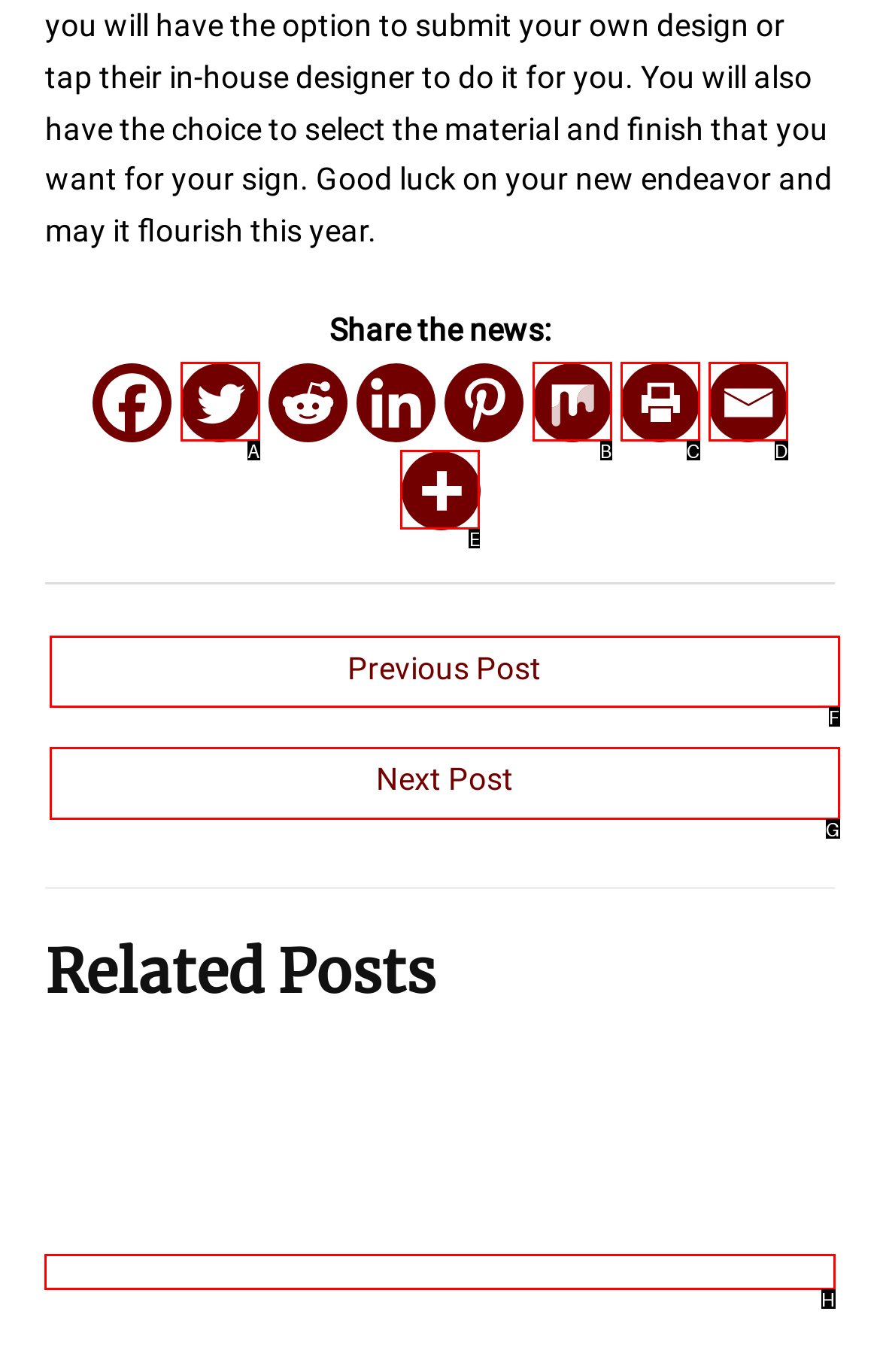Pick the HTML element that should be clicked to execute the task: View September 2022
Respond with the letter corresponding to the correct choice.

None